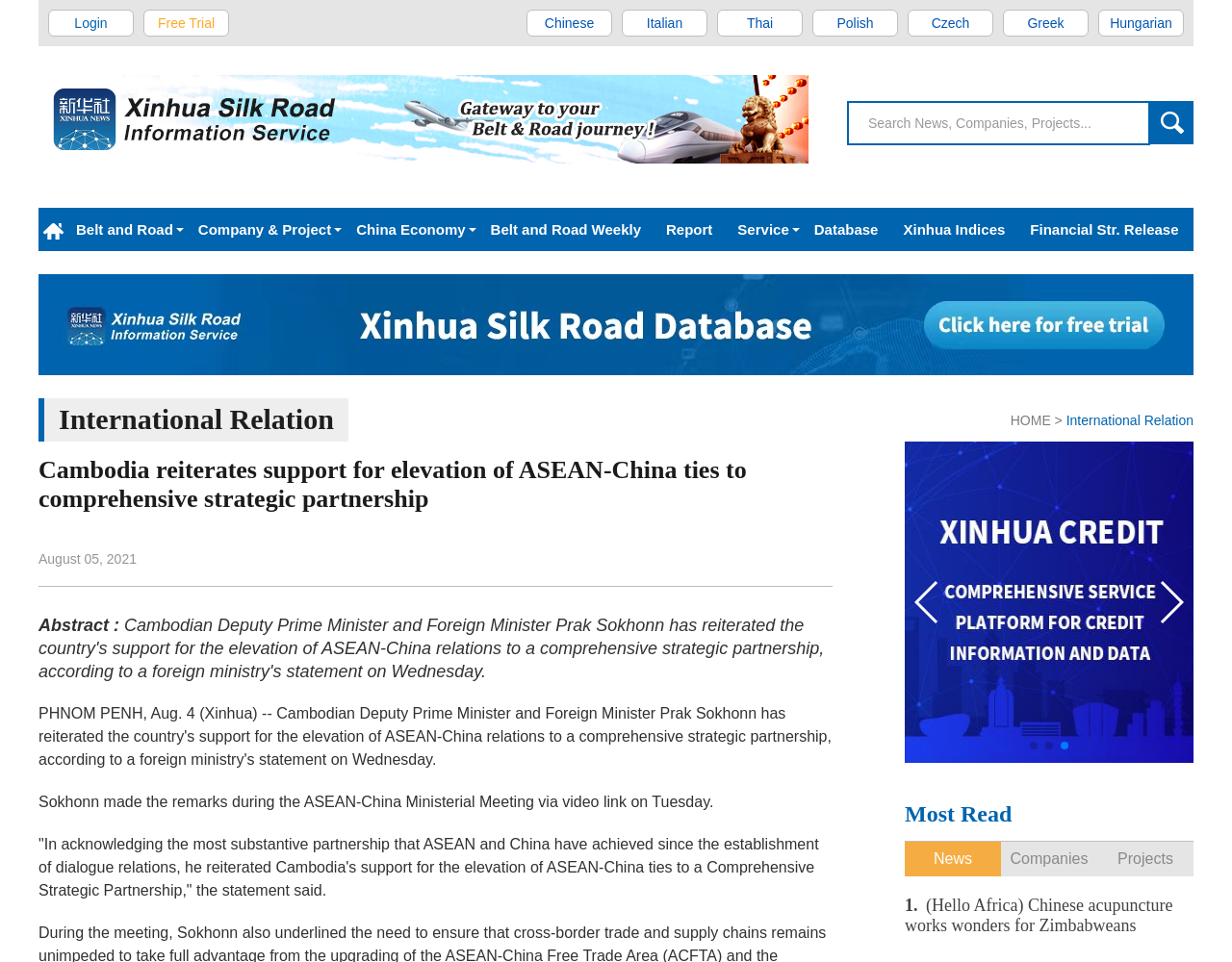Locate the bounding box coordinates of the element that should be clicked to fulfill the instruction: "read about international relations".

[0.865, 0.429, 0.969, 0.445]